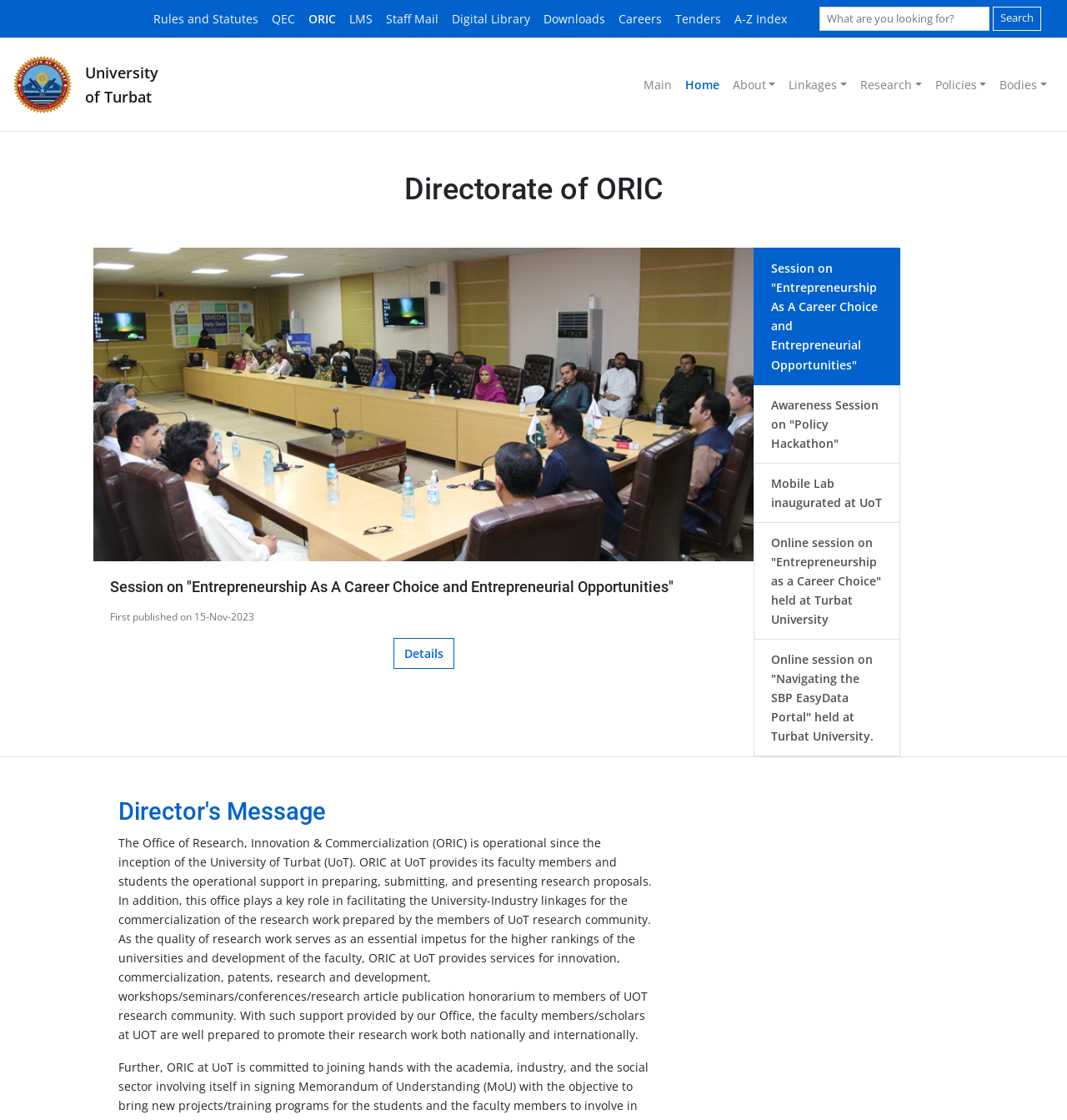Locate the bounding box coordinates of the area that needs to be clicked to fulfill the following instruction: "Search for something". The coordinates should be in the format of four float numbers between 0 and 1, namely [left, top, right, bottom].

[0.768, 0.006, 0.927, 0.027]